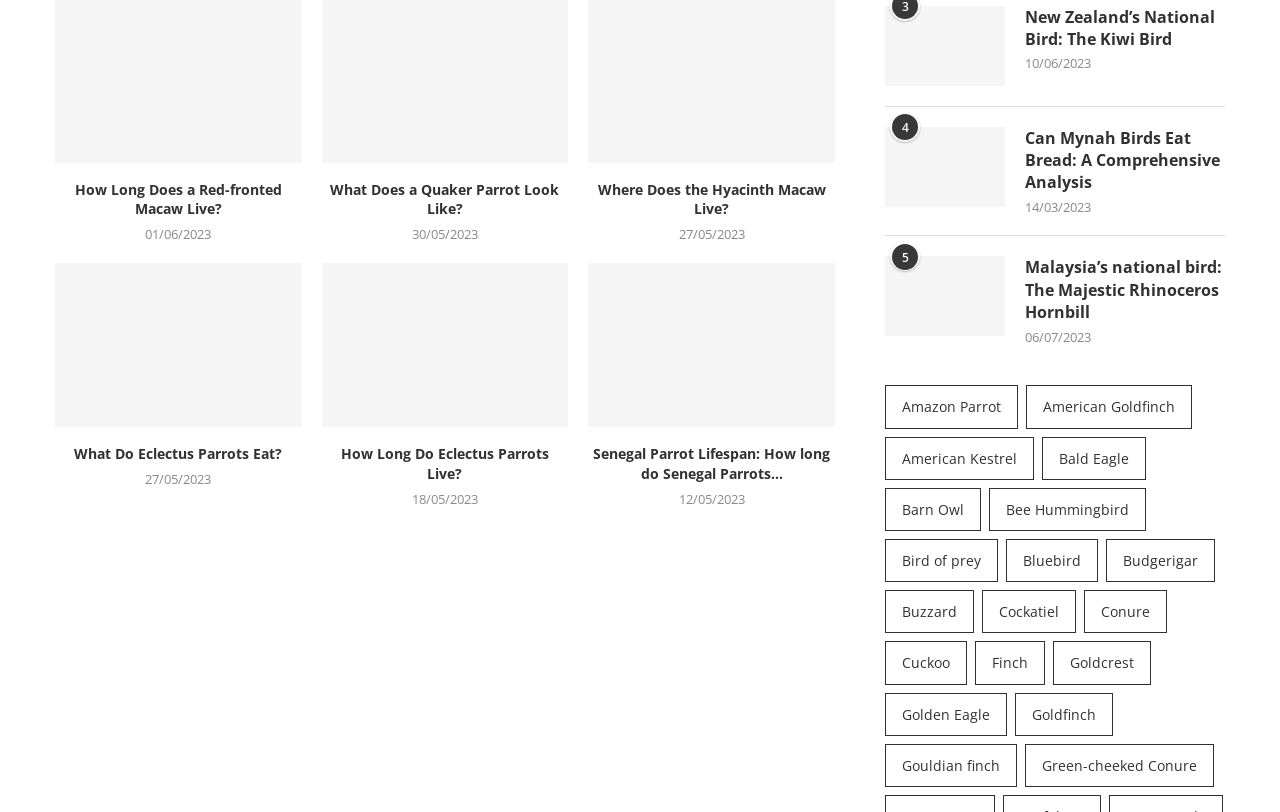Use a single word or phrase to answer the following:
What is the topic of the link 'Bird of prey (52 items)'?

Bird of prey